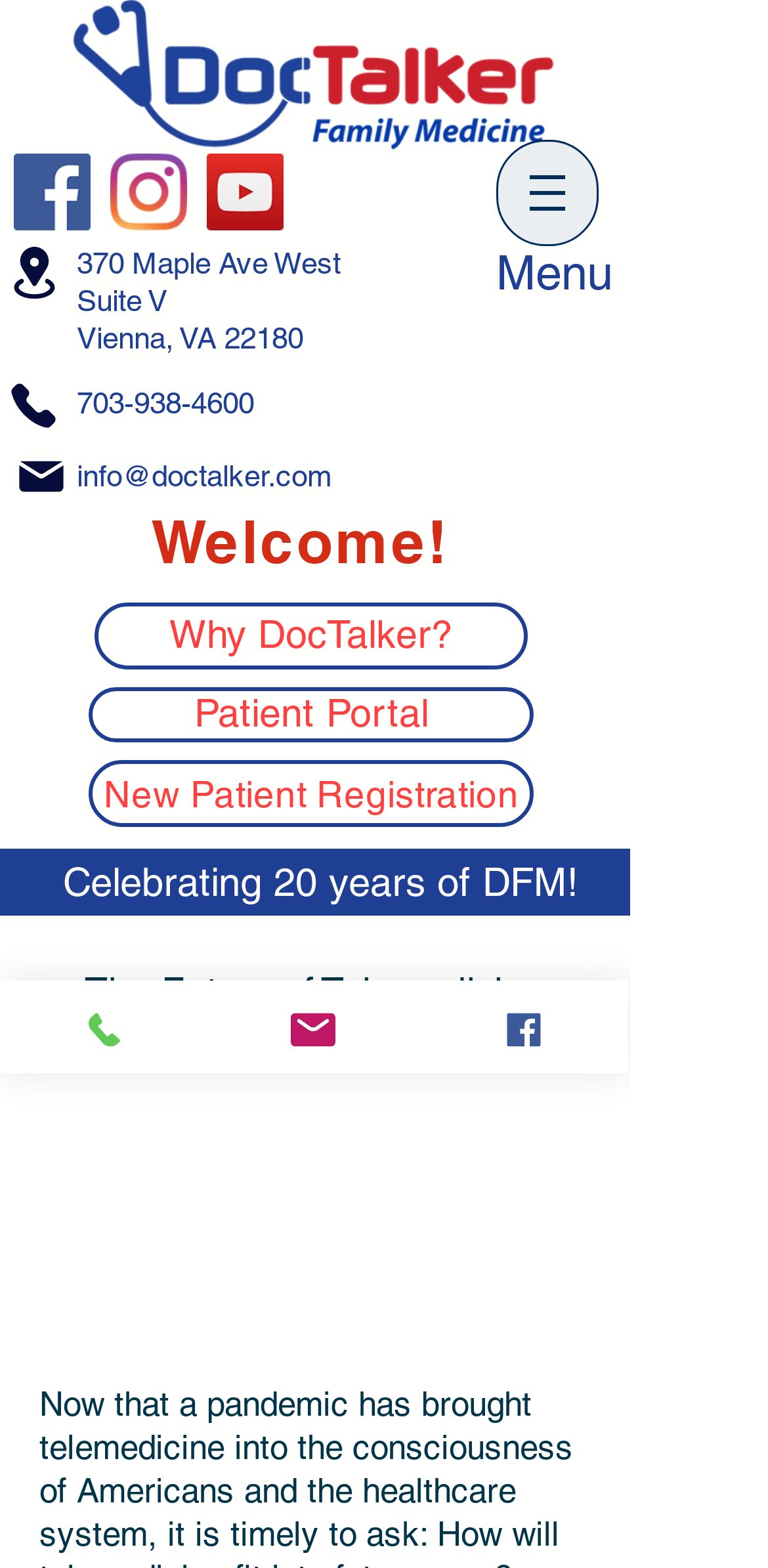Determine the bounding box coordinates (top-left x, top-left y, bottom-right x, bottom-right y) of the UI element described in the following text: Phone

[0.005, 0.241, 0.082, 0.276]